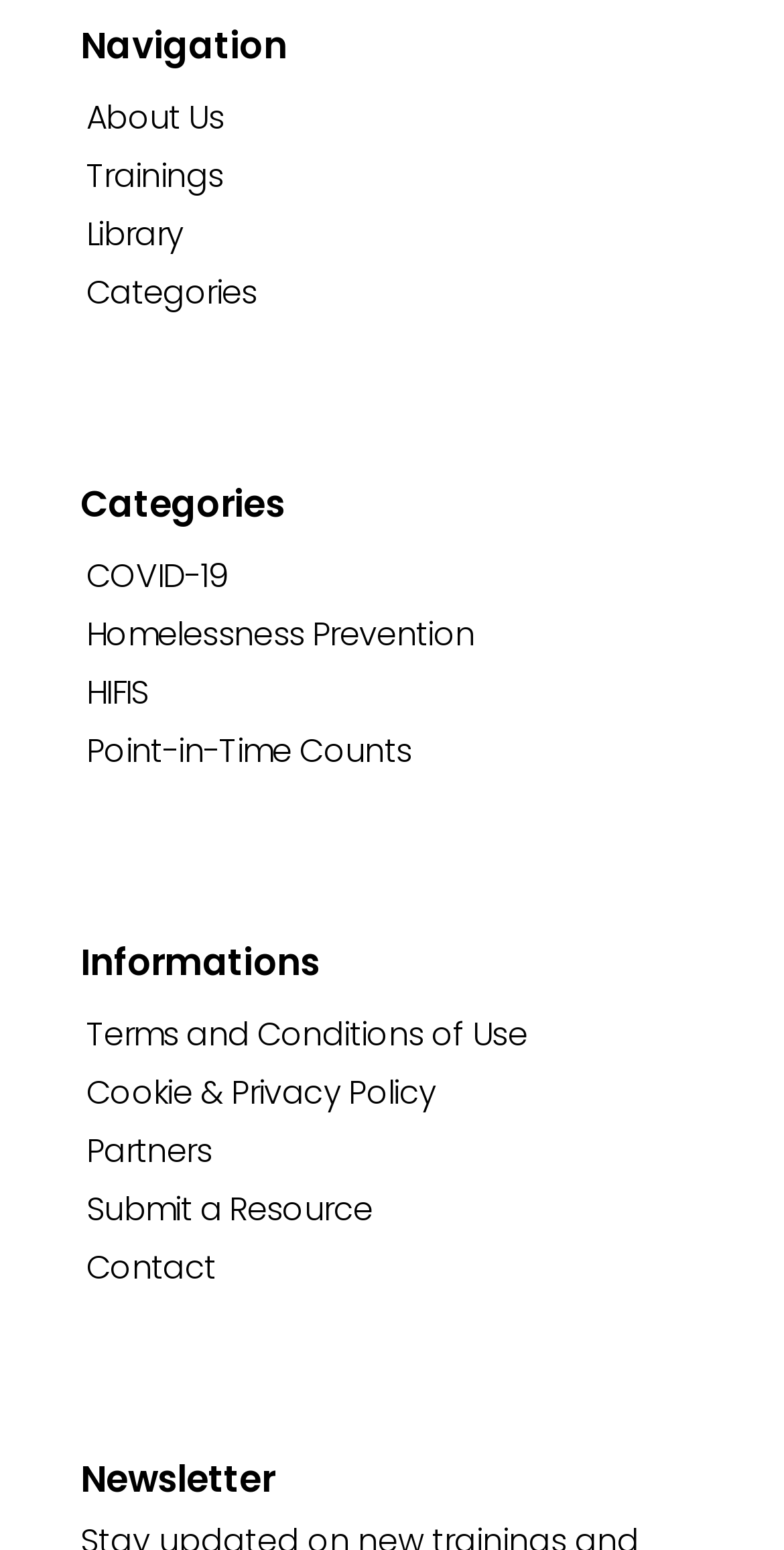Specify the bounding box coordinates of the area to click in order to follow the given instruction: "submit a new resource."

[0.085, 0.762, 0.915, 0.797]